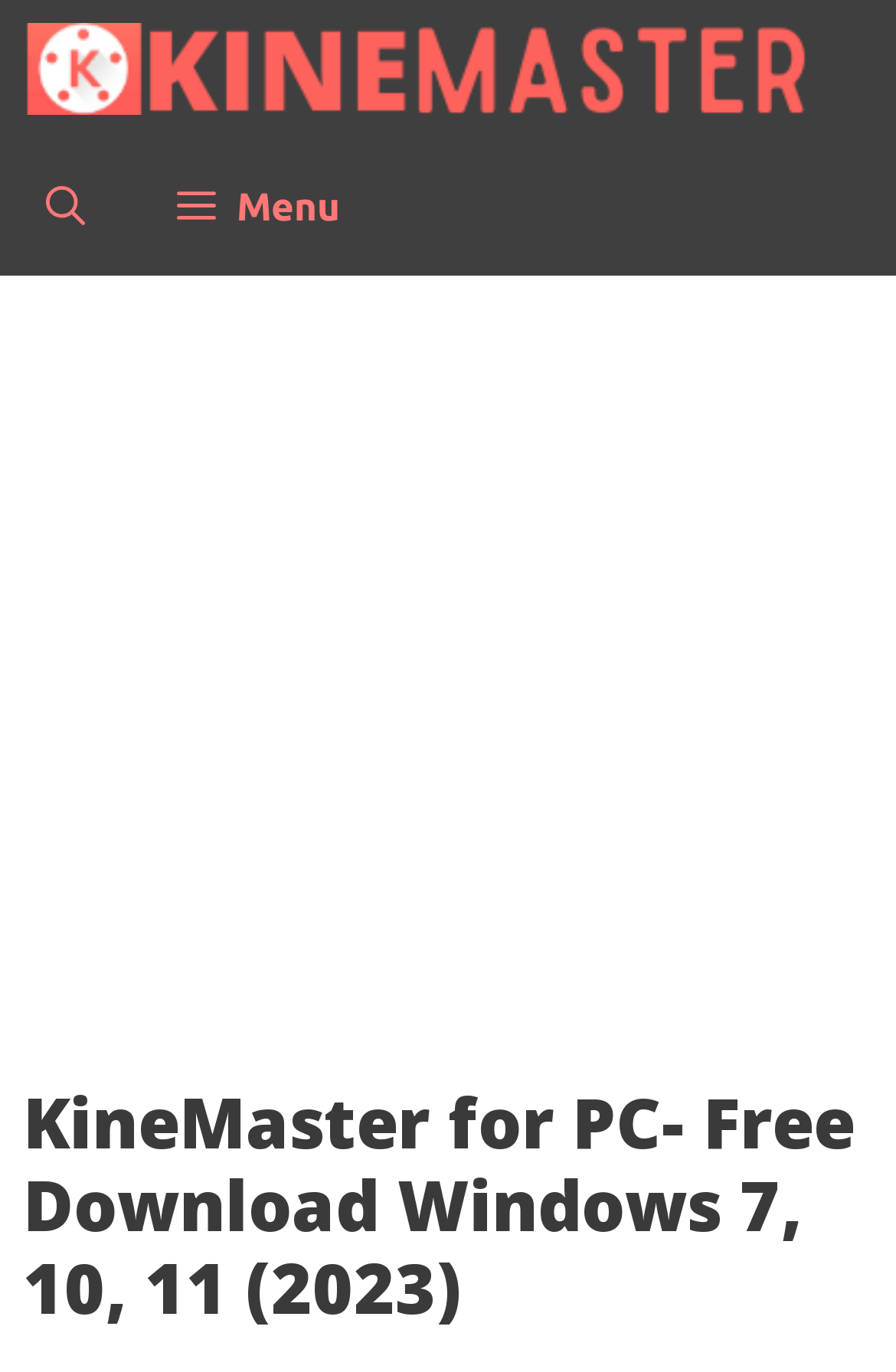Refer to the image and answer the question with as much detail as possible: What is the purpose of the button?

I found a button element with the description 'Menu' which is located at the top of the page with a bounding box of [0.146, 0.1, 0.431, 0.201]. This button is likely used to expand or collapse a menu, as it has an attribute 'expanded' set to 'False'.